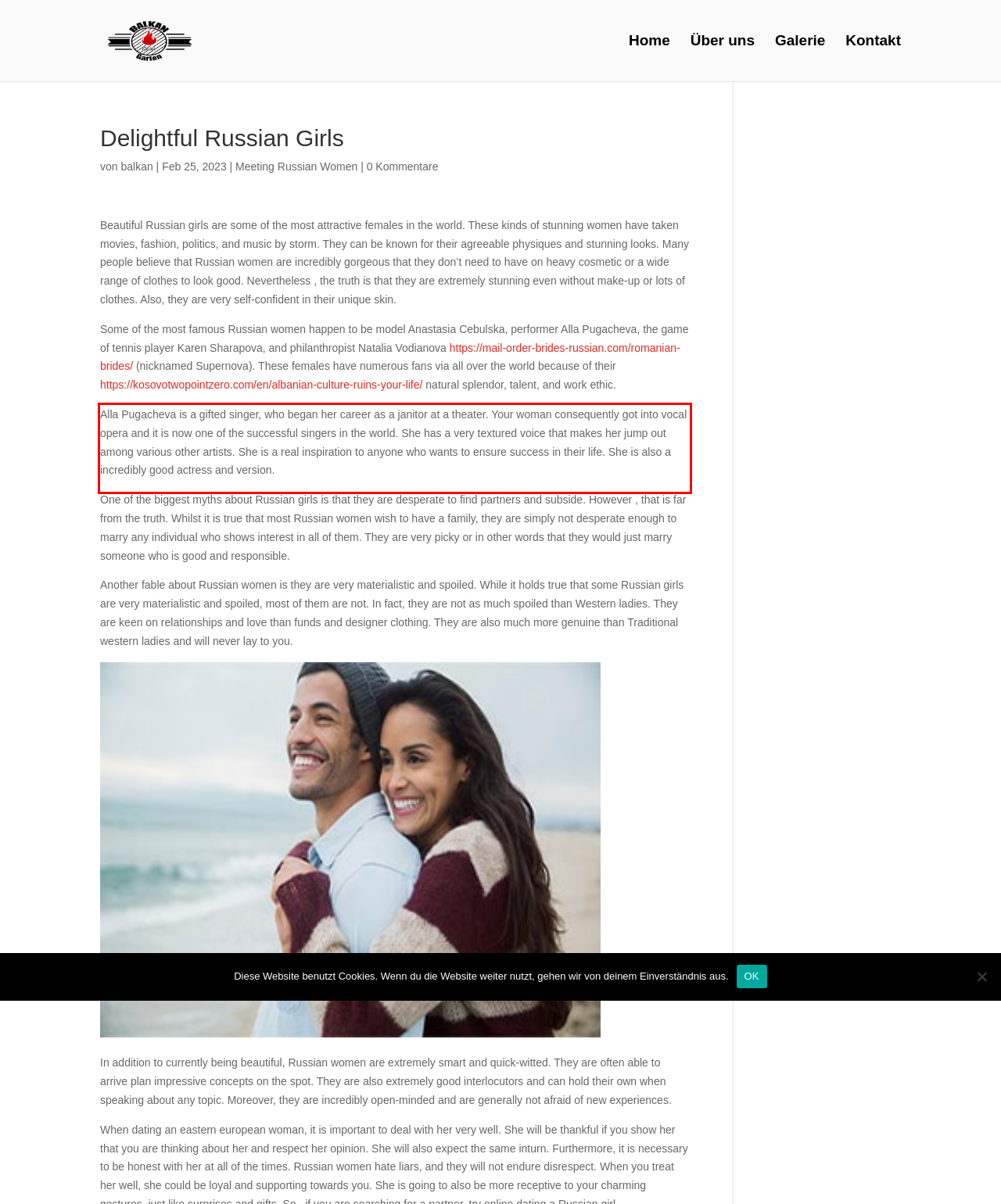Please look at the screenshot provided and find the red bounding box. Extract the text content contained within this bounding box.

Alla Pugacheva is a gifted singer, who began her career as a janitor at a theater. Your woman consequently got into vocal opera and it is now one of the successful singers in the world. She has a very textured voice that makes her jump out among various other artists. She is a real inspiration to anyone who wants to ensure success in their life. She is also a incredibly good actress and version.